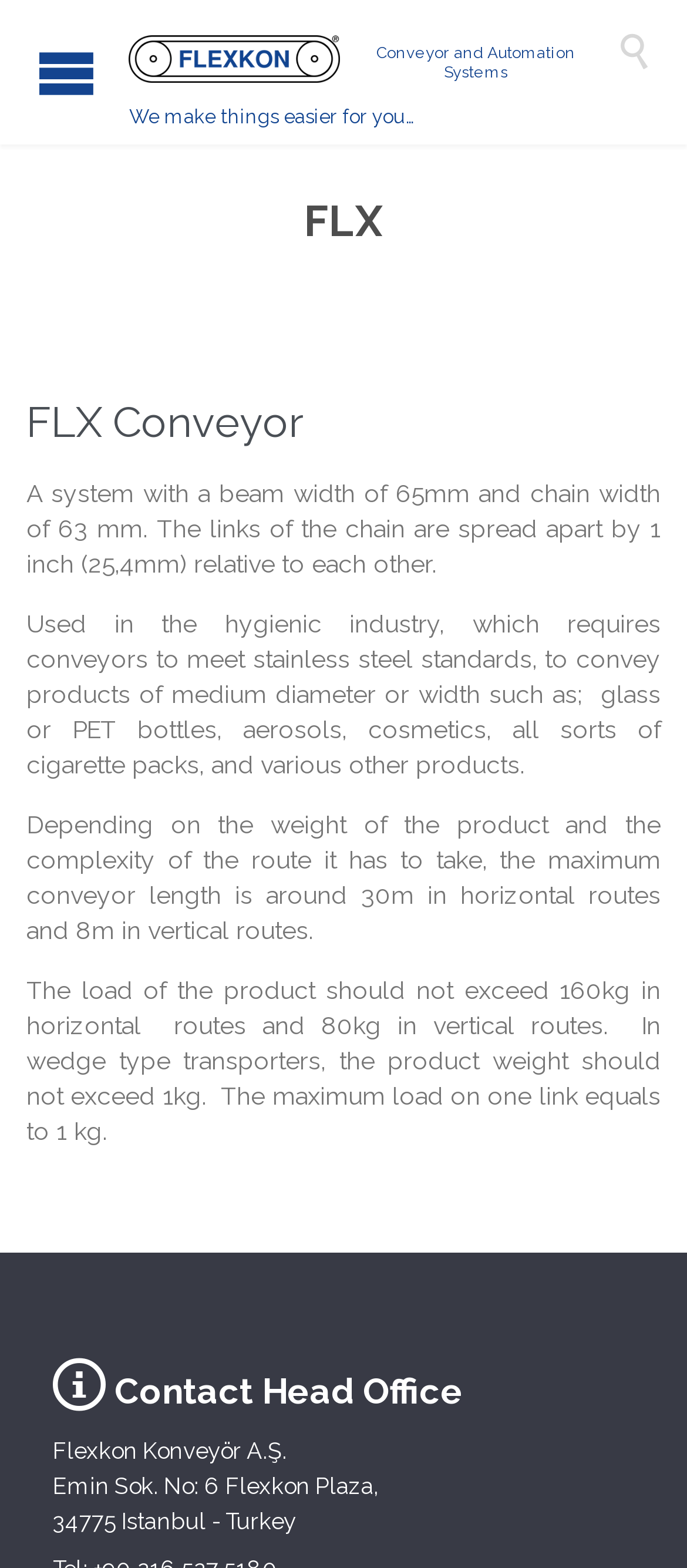Elaborate on the information and visuals displayed on the webpage.

The webpage is about FLX Conveyor, a system with a beam width of 65mm and chain width of 63 mm. At the top left corner, there is a link to open or close the menu, and next to it, a link to FLEXKON, accompanied by an image of the FLEXKON logo. On the top right corner, there is a button with an icon. Below the logo, there is a static text "We make things easier for you…" and another text "Conveyor and Automation Systems". 

The main content of the page is divided into two sections. The first section has a heading "FLX" and a subheading "FLX Conveyor" followed by a description of the conveyor system, including its features and specifications. There are four paragraphs of text describing the system's usage, maximum conveyor length, and load capacity.

The second section has a heading with a contact icon and the text "Contact Head Office". Below this, there is the company's address, including the street, building, city, and country.